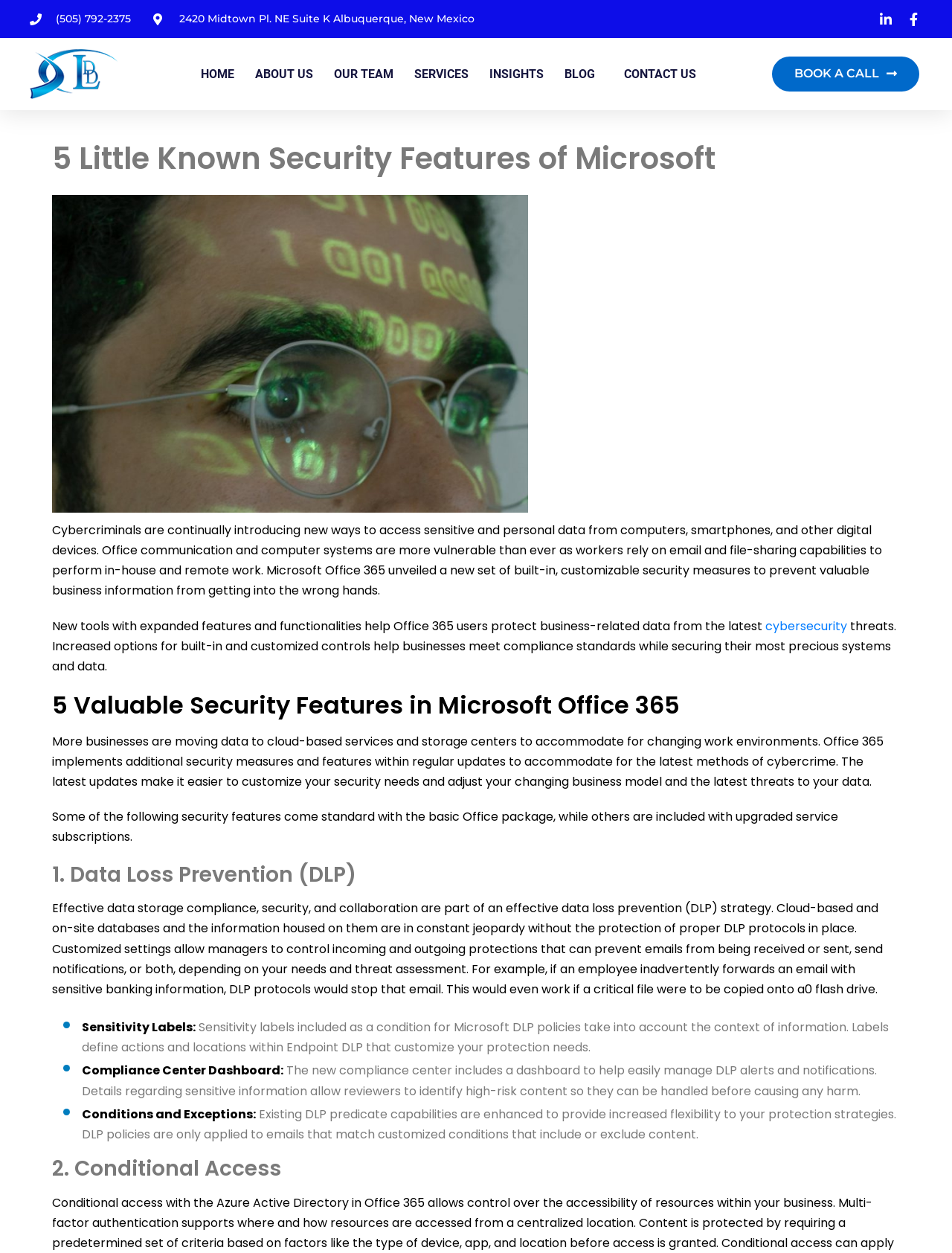Analyze the image and answer the question with as much detail as possible: 
What is the purpose of Data Loss Prevention (DLP)?

According to the webpage, Data Loss Prevention (DLP) is a security feature that can prevent emails from being received or sent, send notifications, or both, depending on the needs and threat assessment. This is mentioned in the section describing the DLP feature.